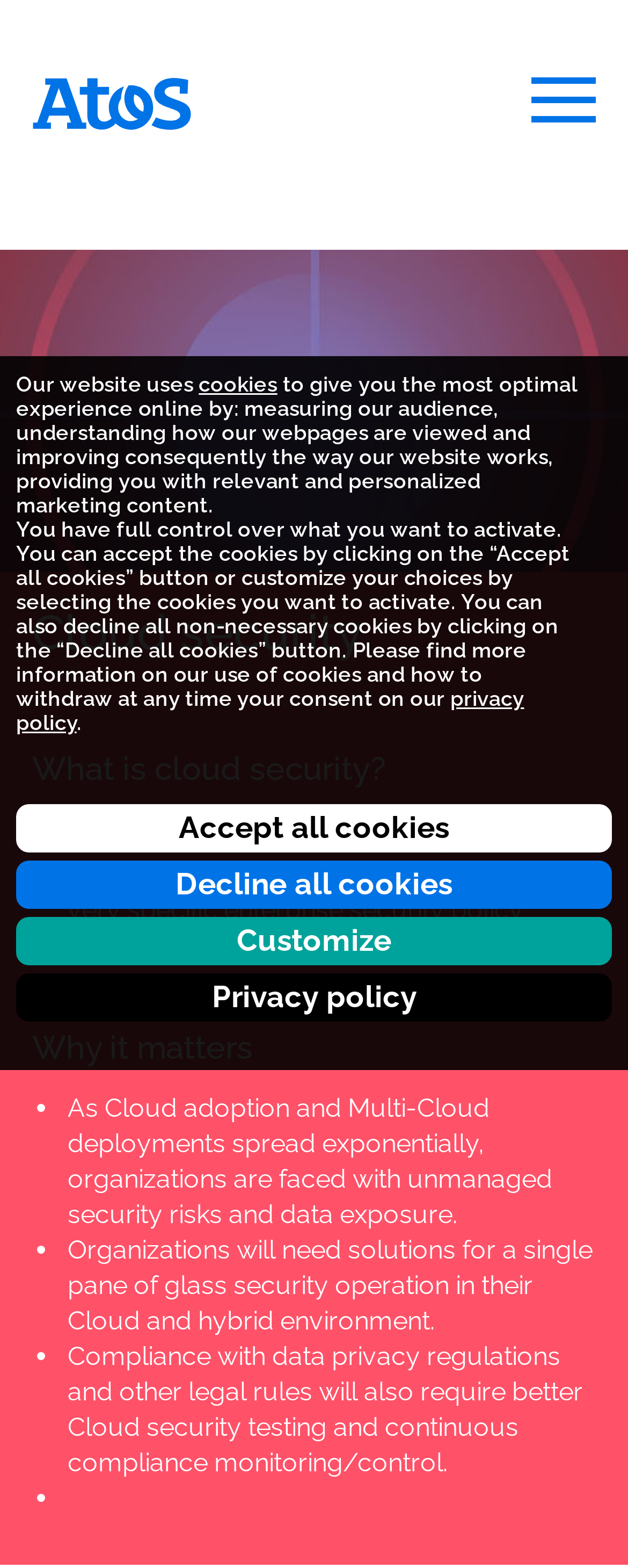What is the main topic of this webpage?
Using the image, give a concise answer in the form of a single word or short phrase.

Cloud security